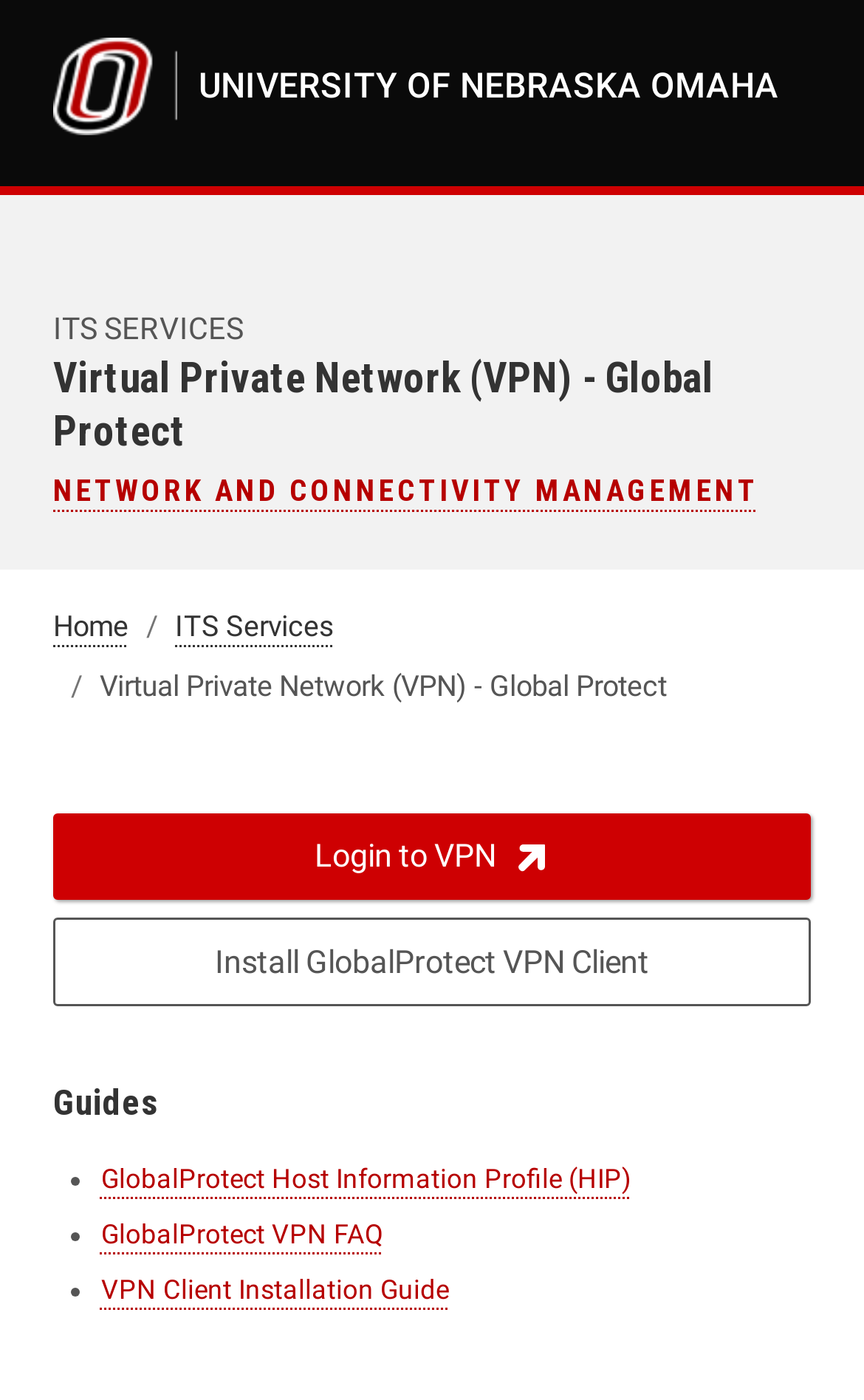Generate a comprehensive description of the webpage content.

The webpage is about the University of Nebraska Omaha's Virtual Private Network (VPN) and Global Protect service, which is part of the ITS Services. 

At the top left corner, there is a University of Nebraska Omaha logo, which is an image linked to the university's homepage. Next to the logo, there is a link to ITS Services. 

Below the logo, there is a heading that reads "Virtual Private Network (VPN) - Global Protect NETWORK AND CONNECTIVITY MANAGEMENT", which is a link that leads to the NETWORK AND CONNECTIVITY MANAGEMENT page. 

On the same level as the heading, there is a navigation breadcrumb that shows the path from the homepage to the current page. The breadcrumb consists of links to the Home page, ITS Services, and the current page, which is Virtual Private Network (VPN) - Global Protect. 

Below the breadcrumb, there are three links: "Login to VPN", "Install GlobalProtect VPN Client", and "Guides". The "Guides" section is a heading that precedes a list of three links, each marked with a bullet point. The links are to guides on GlobalProtect Host Information Profile (HIP), GlobalProtect VPN FAQ, and VPN Client Installation Guide.